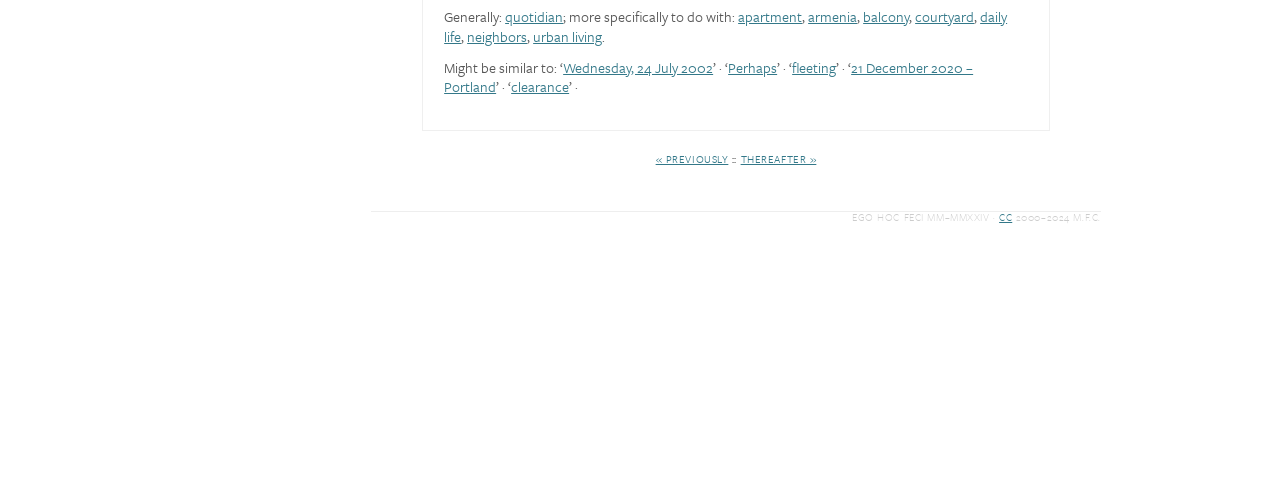Provide a thorough and detailed response to the question by examining the image: 
What is the text at the bottom of the page?

The text at the bottom of the page is 'EGO HOC FECI MM–MMXXIV ·' which is a static text element with bounding box coordinates [0.666, 0.422, 0.781, 0.455]. To find this, I looked at the elements with the largest y1 and y2 coordinates, which indicated that they are at the bottom of the page.